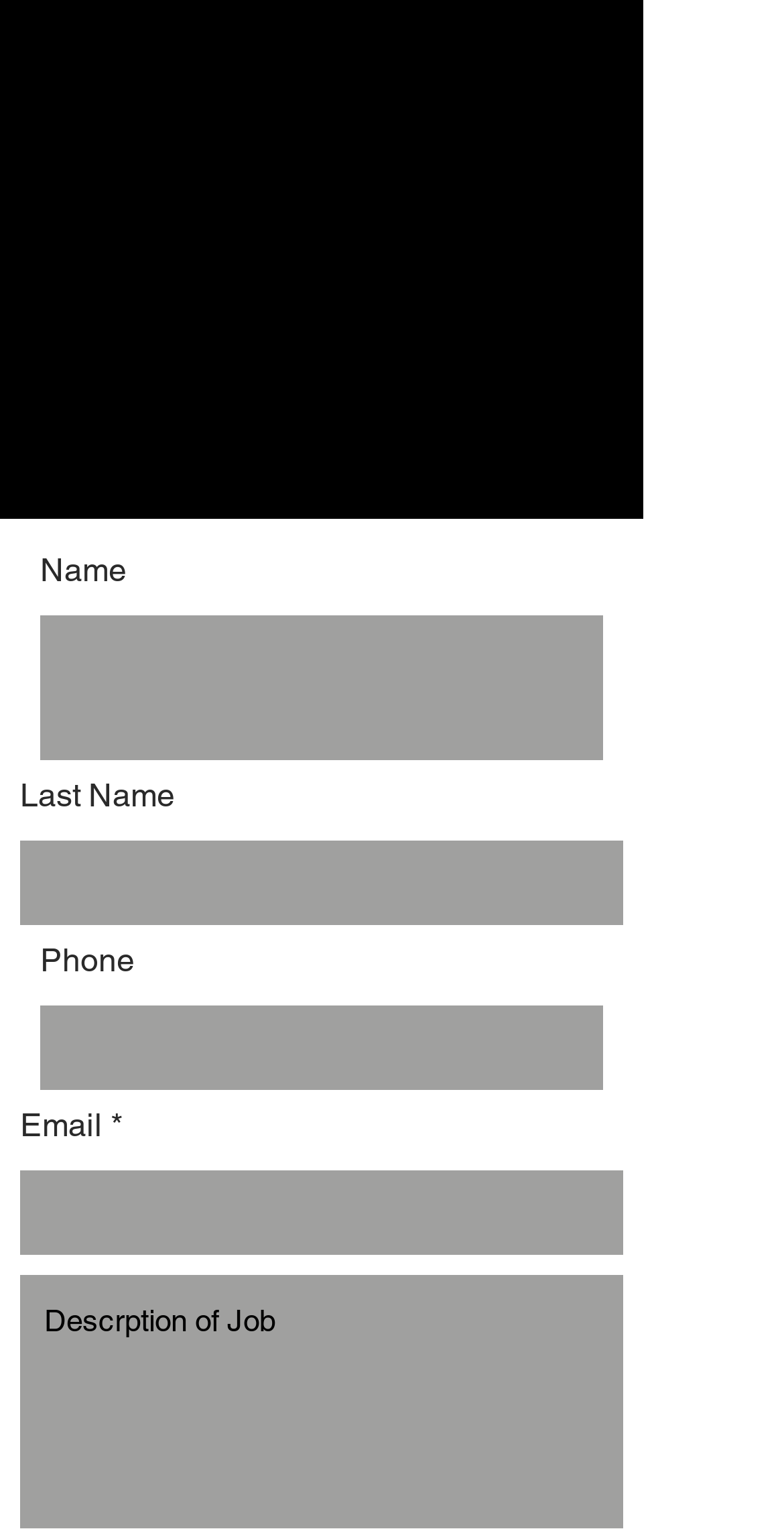Provide a one-word or one-phrase answer to the question:
What is the address?

156 Cook Court Elyria, Ohio 44035